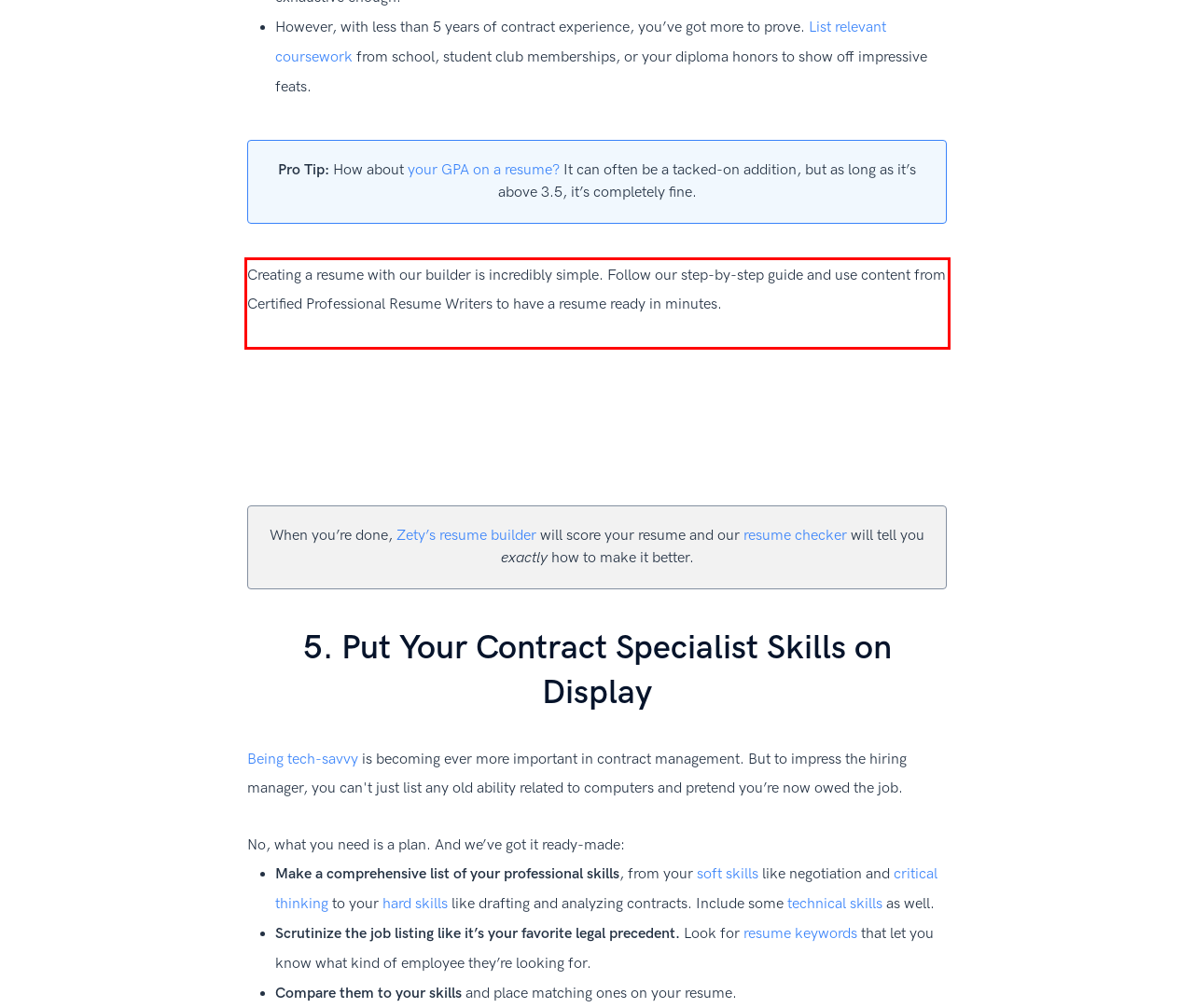You have a screenshot with a red rectangle around a UI element. Recognize and extract the text within this red bounding box using OCR.

Creating a resume with our builder is incredibly simple. Follow our step-by-step guide and use content from Certified Professional Resume Writers to have a resume ready in minutes.